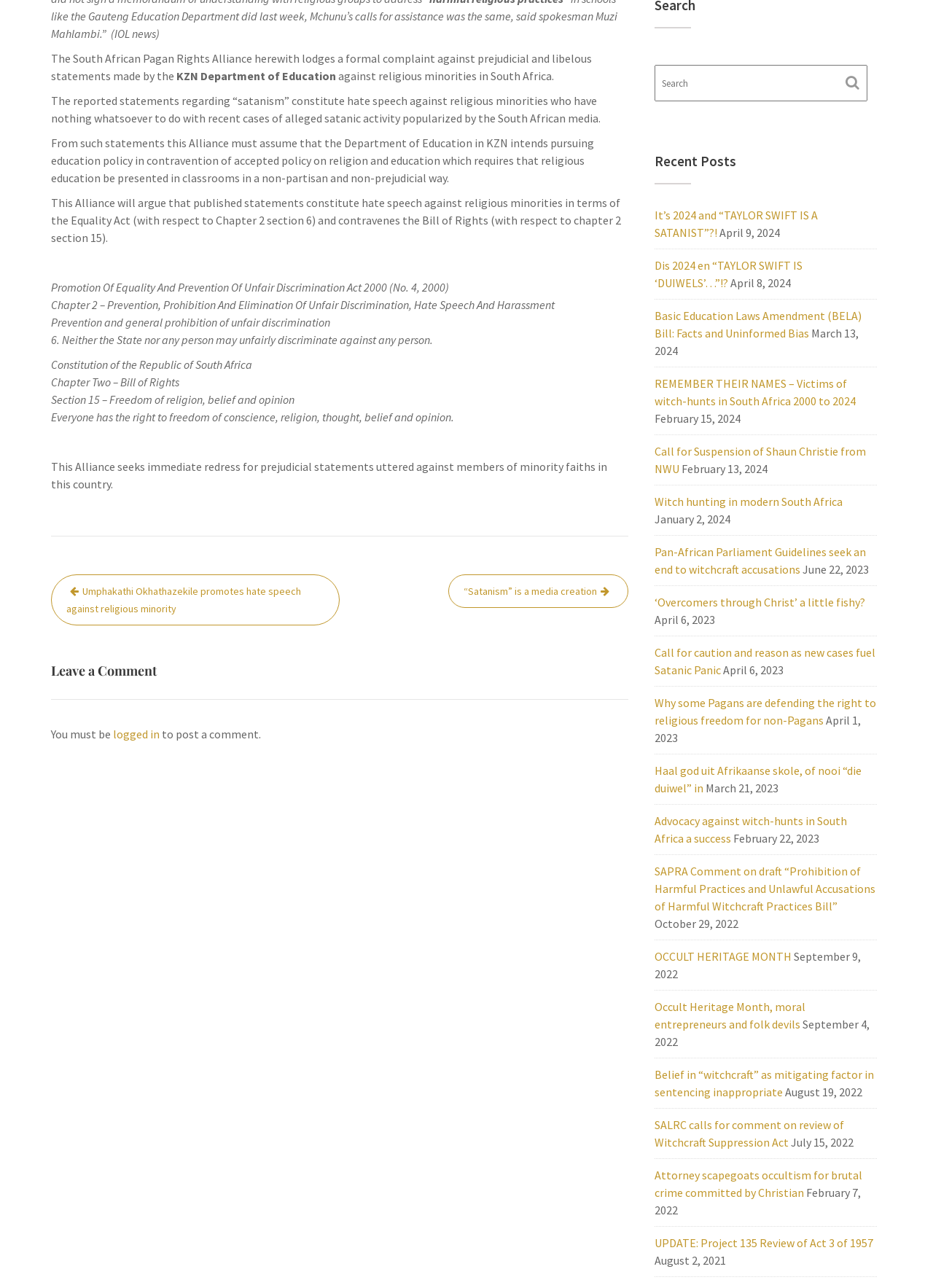Determine the bounding box for the UI element that matches this description: "OCCULT HERITAGE MONTH".

[0.702, 0.737, 0.849, 0.748]